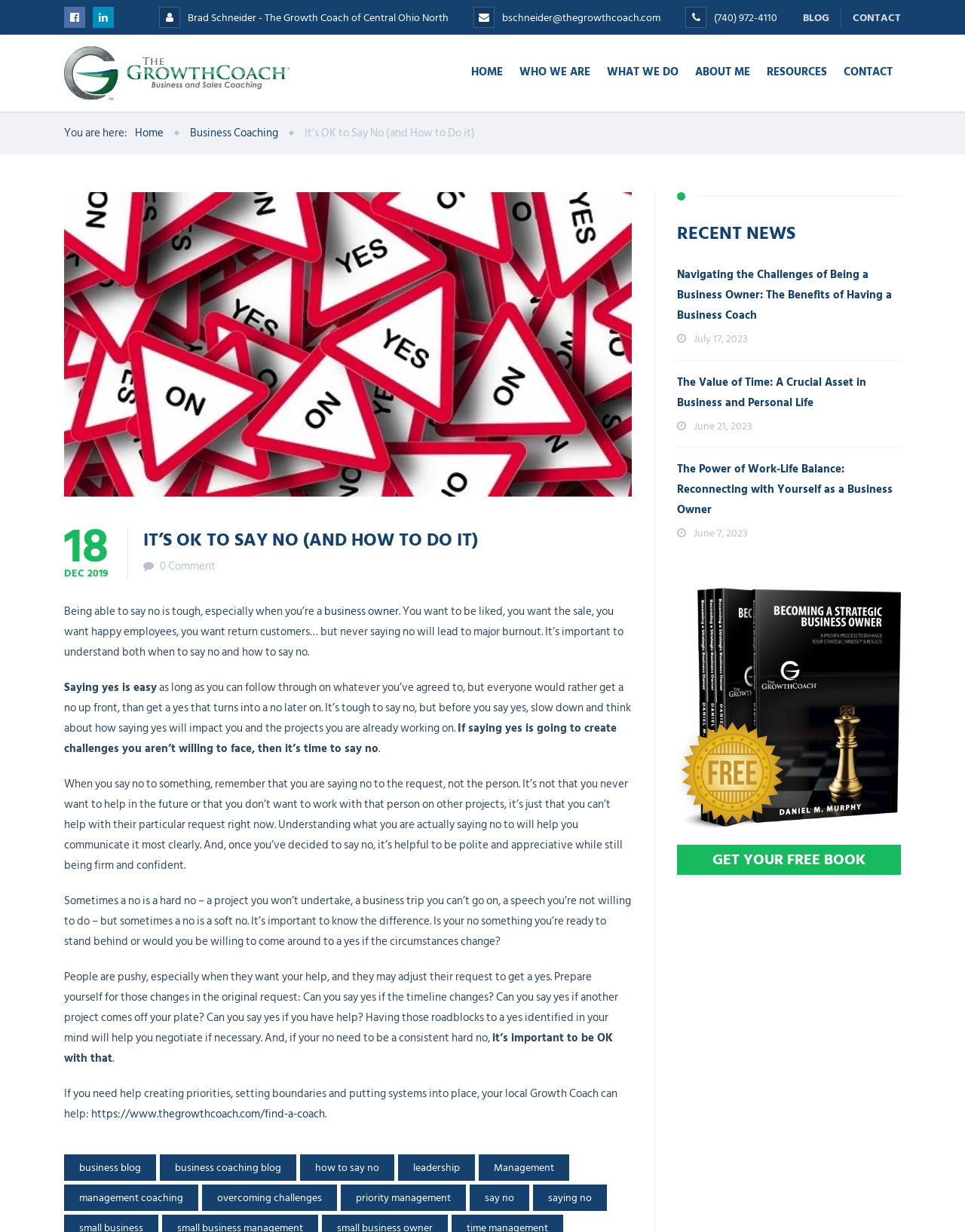Please find the bounding box coordinates of the clickable region needed to complete the following instruction: "Read the 'IT’S OK TO SAY NO (AND HOW TO DO IT)' article". The bounding box coordinates must consist of four float numbers between 0 and 1, i.e., [left, top, right, bottom].

[0.148, 0.429, 0.655, 0.445]